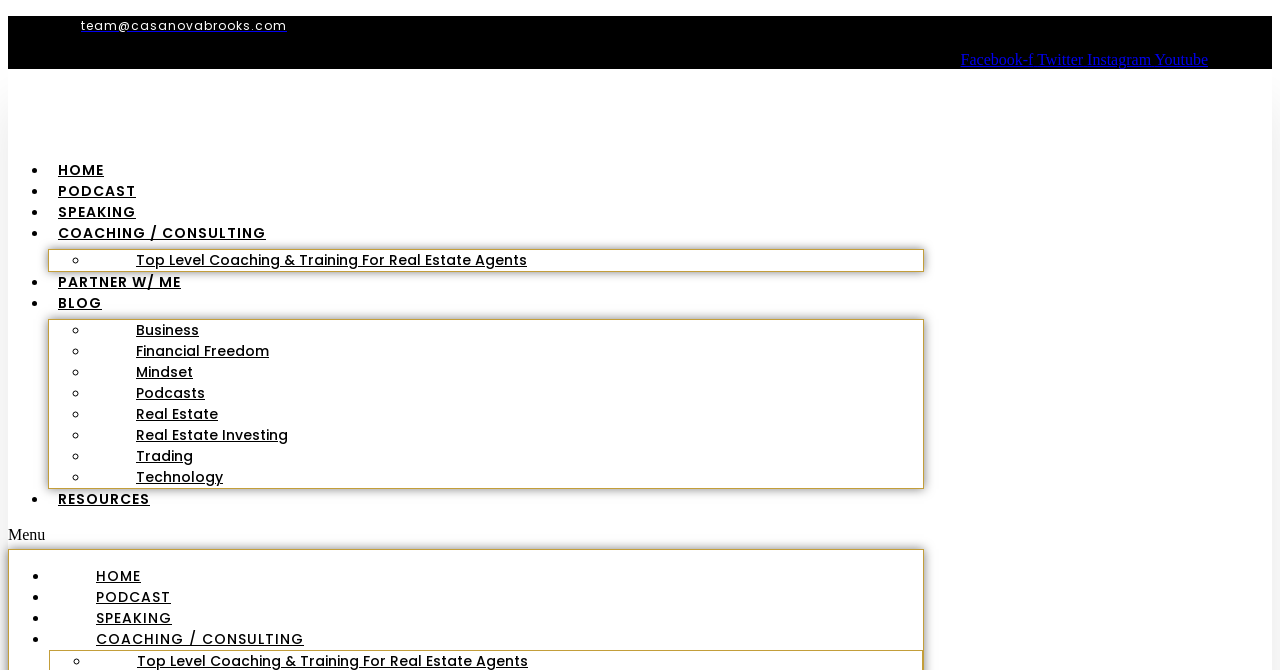How many main menu items are there?
Answer briefly with a single word or phrase based on the image.

7